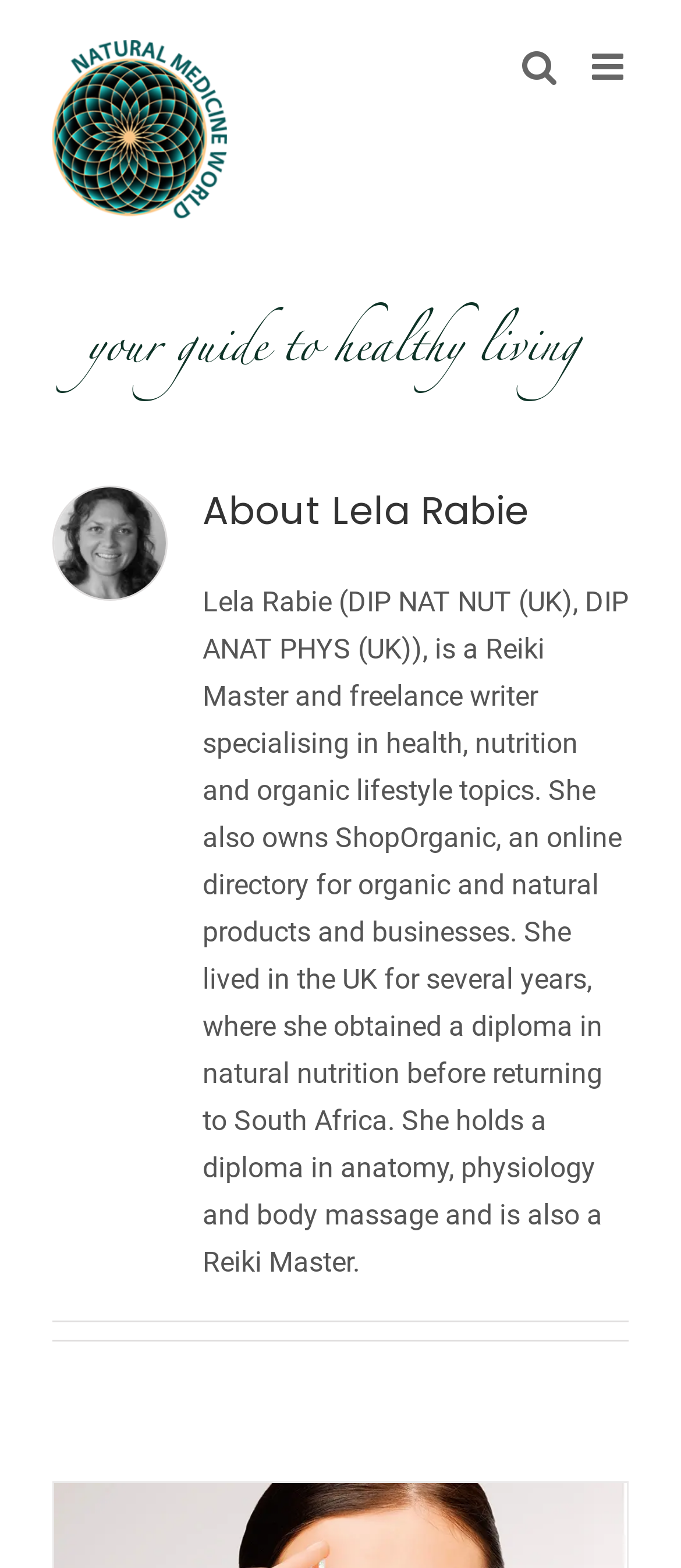What is the purpose of the link ' Go to Top'?
Using the visual information from the image, give a one-word or short-phrase answer.

To go to the top of the page